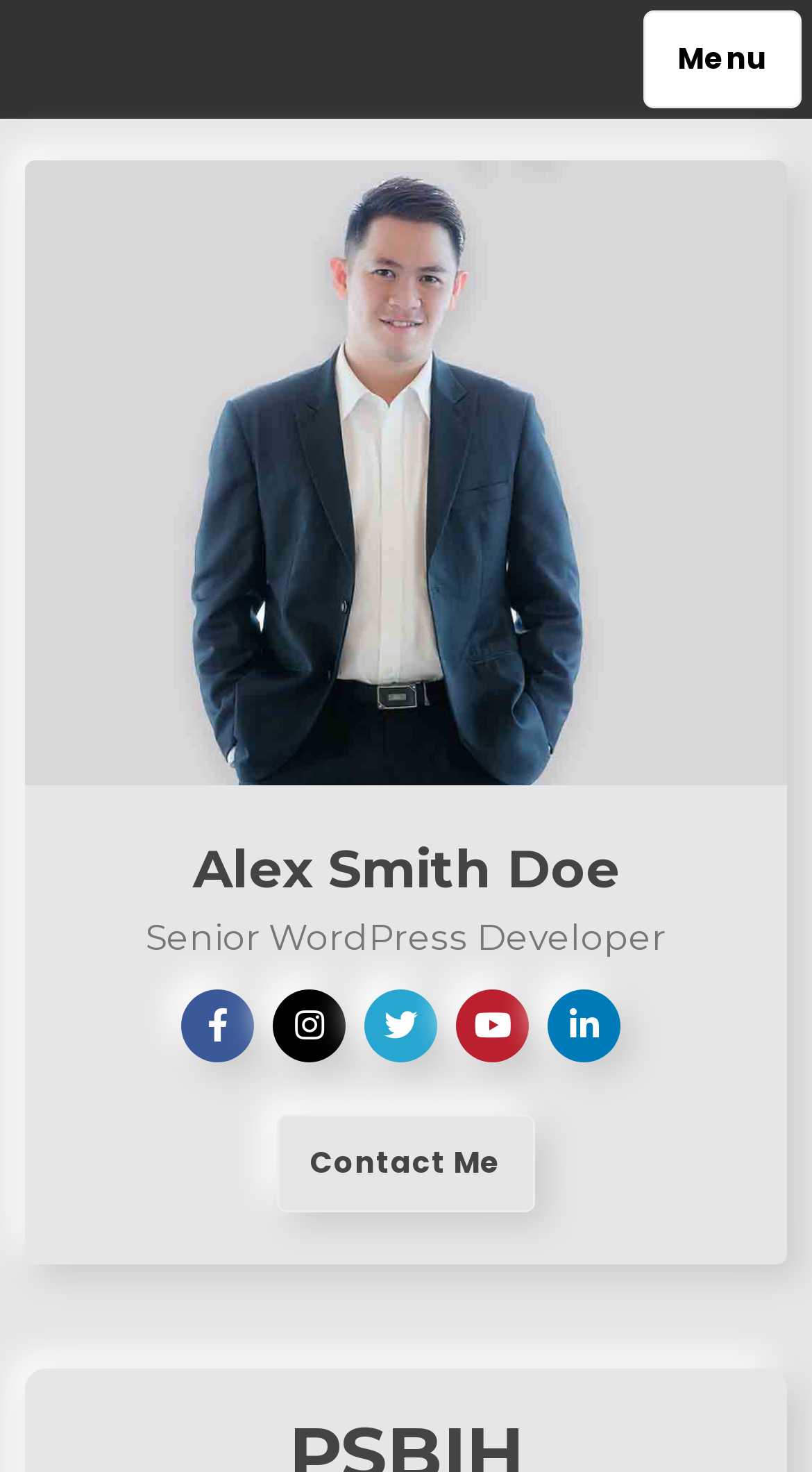What is the text of the button at the top right?
Answer the question with as much detail as possible.

At the top right of the webpage, I can see a button with the text 'Menu'. This button is likely used to navigate the webpage.